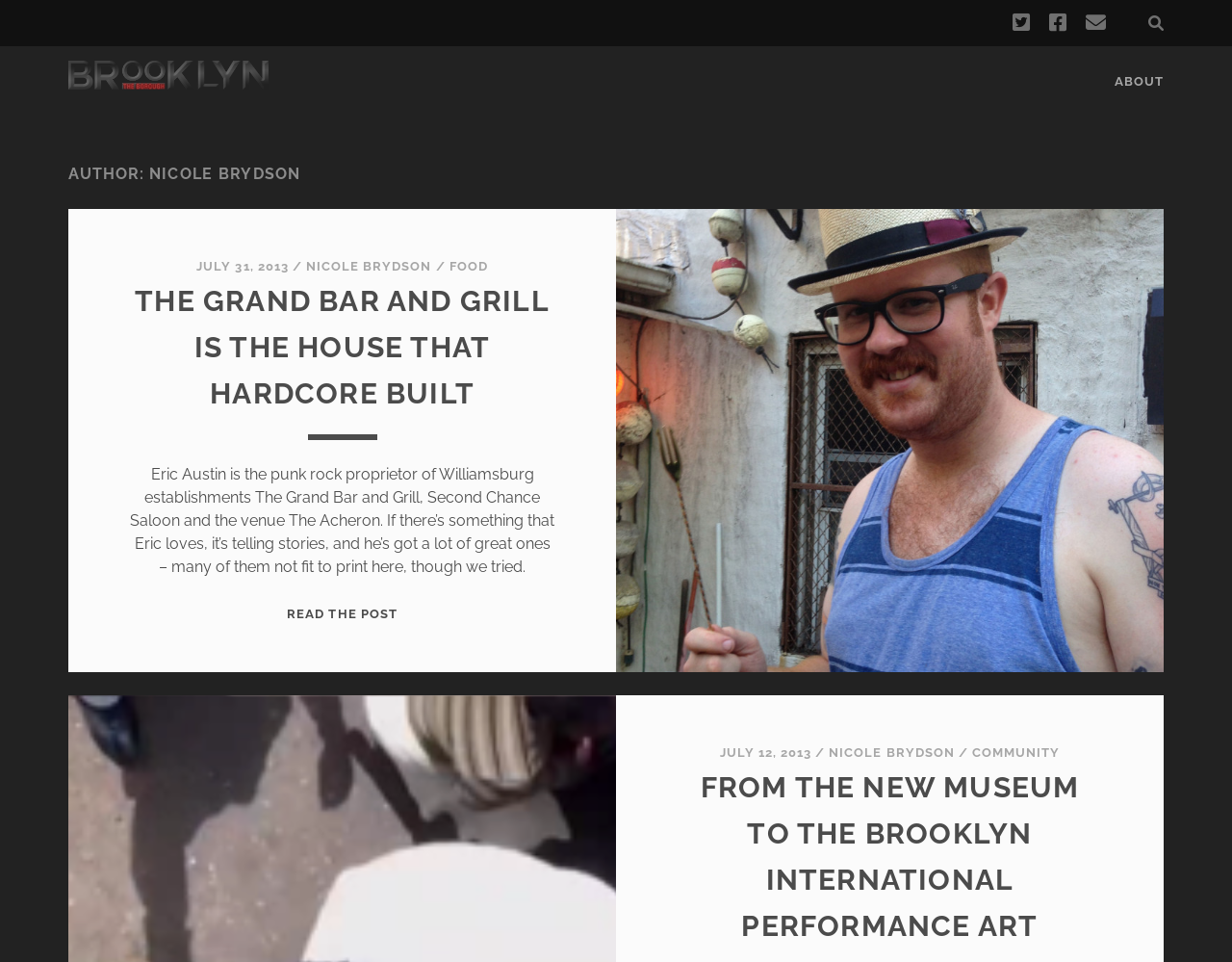Determine the bounding box coordinates of the clickable region to follow the instruction: "Read the article about appendicitis".

None